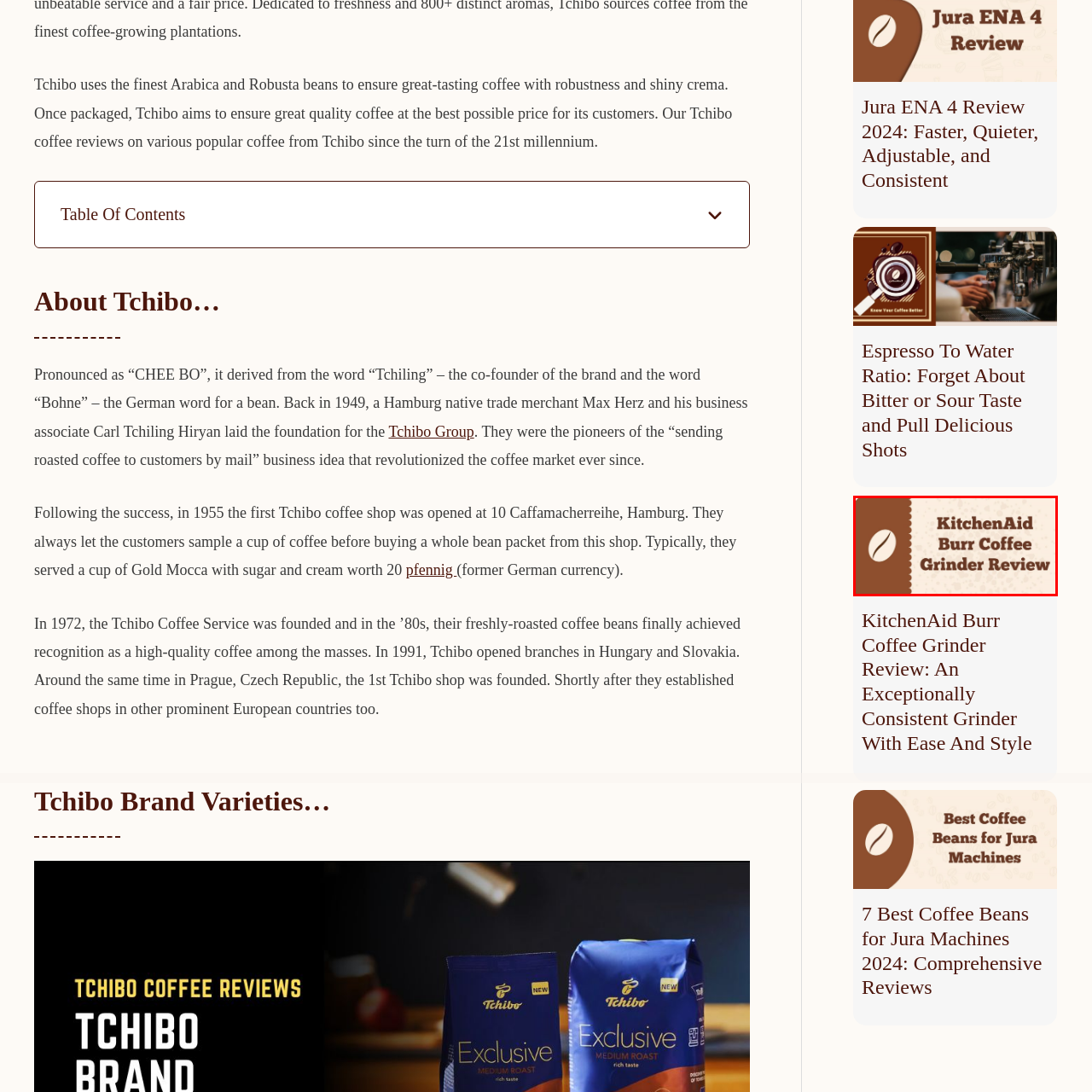What type of evaluation is likely to be covered in the review?
Concentrate on the part of the image that is enclosed by the red bounding box and provide a detailed response to the question.

The review is likely to cover a comprehensive evaluation of the product, including its performance, ease of use, and overall value, making it an essential read for those interested in enhancing their coffee-making experience.